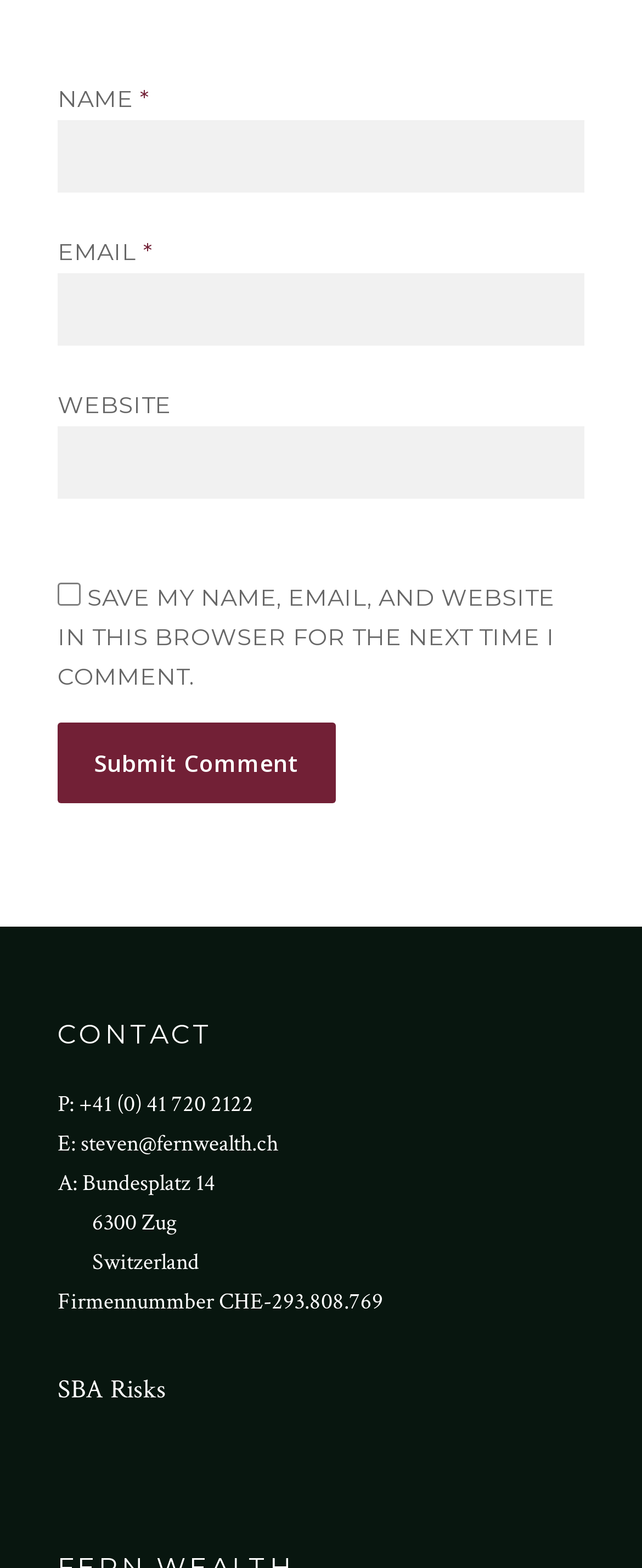Please provide a one-word or phrase answer to the question: 
What is the phone number provided on the webpage?

+41 (0) 41 720 2122